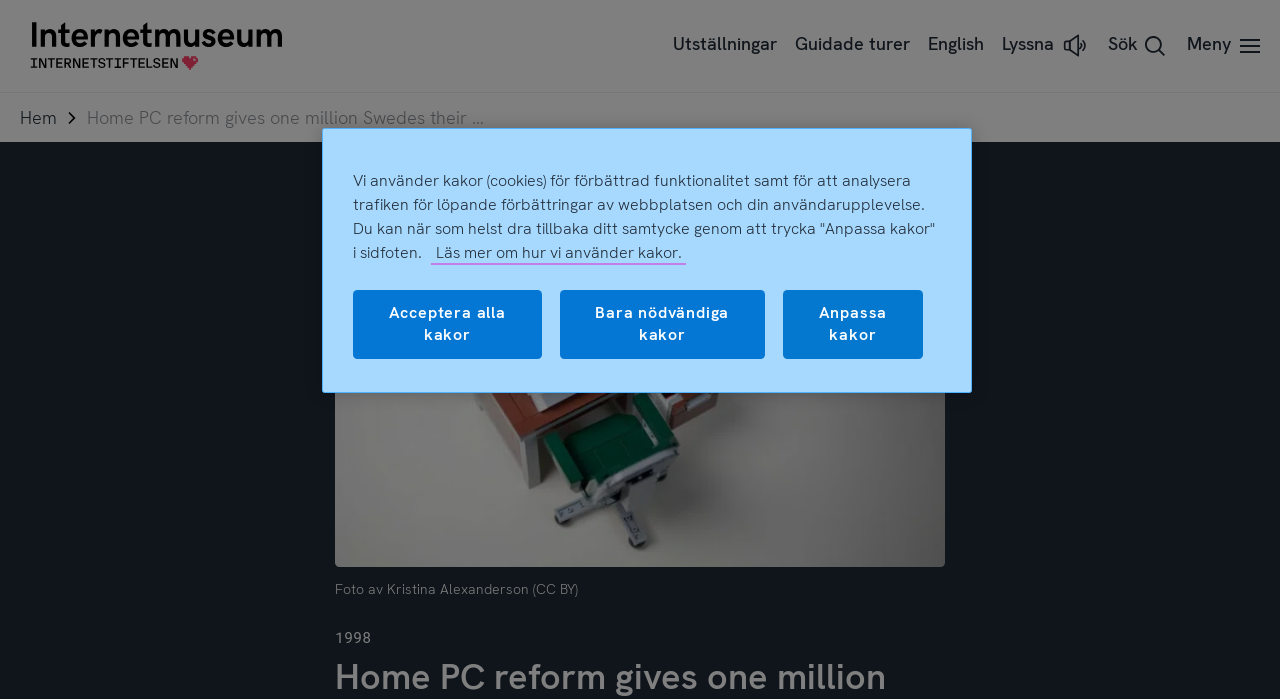What is the year mentioned in the webpage?
Based on the screenshot, give a detailed explanation to answer the question.

The year 1998 is mentioned in the webpage as a significant year related to the 'Hem-pc-reformen'. This is evident from the text '1998' which is a standalone element on the webpage.